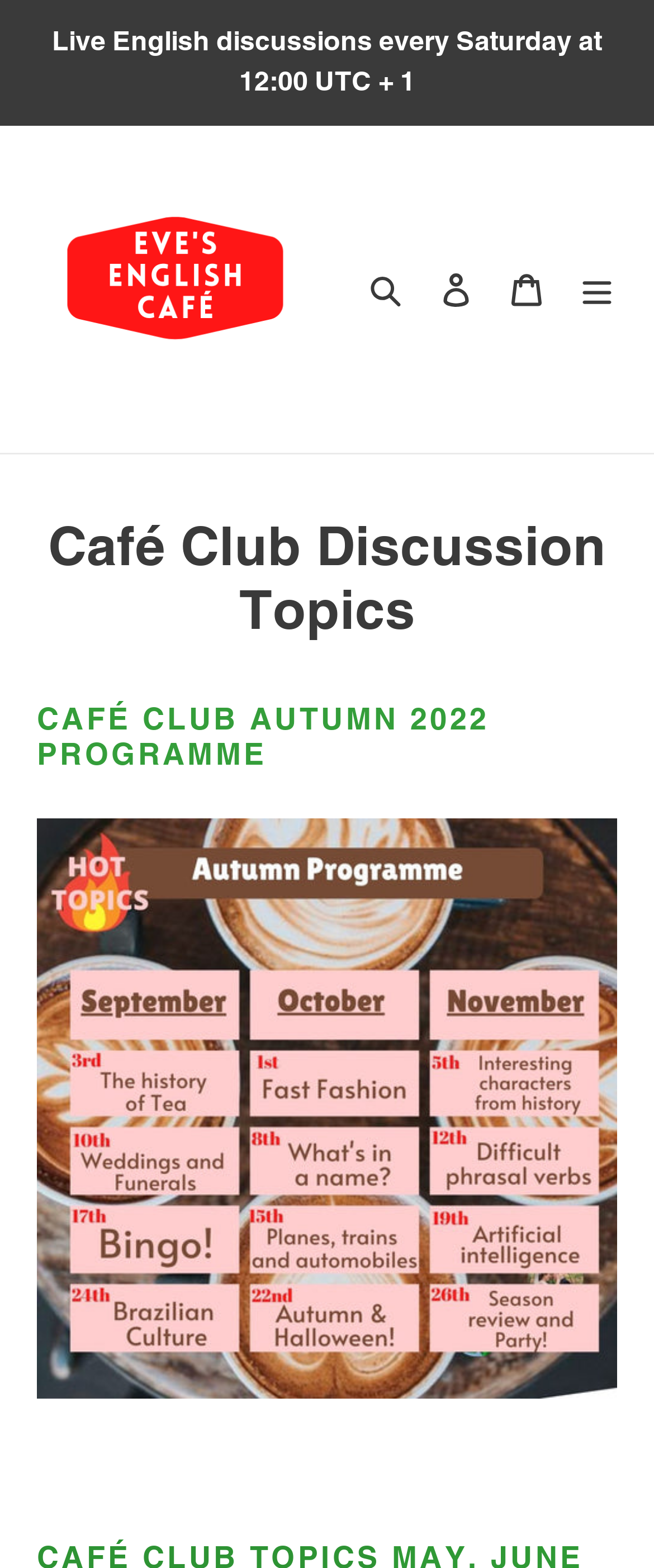Identify the bounding box for the element characterized by the following description: "Log in".

[0.644, 0.162, 0.751, 0.207]